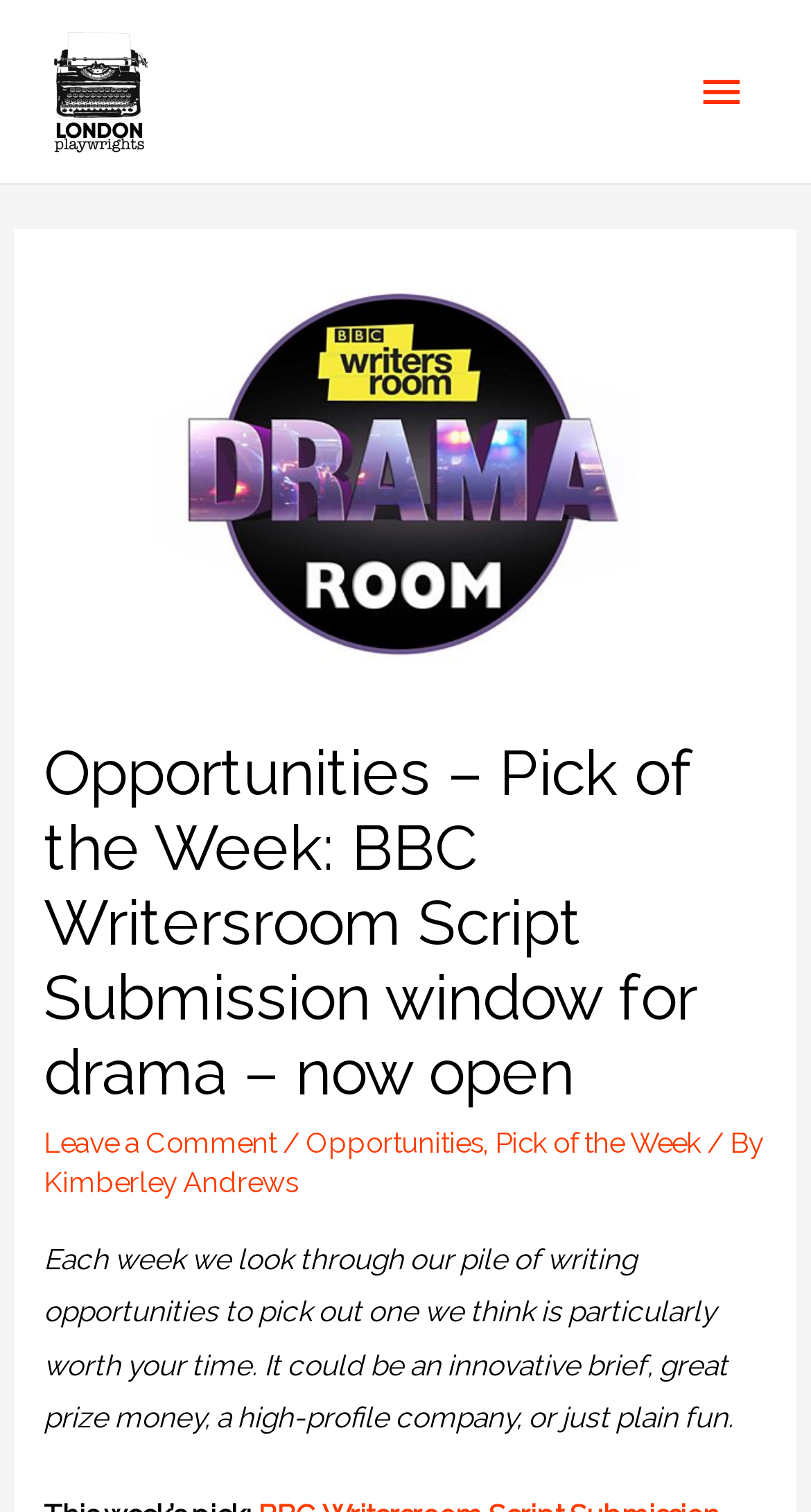Ascertain the bounding box coordinates for the UI element detailed here: "Kimberley Andrews". The coordinates should be provided as [left, top, right, bottom] with each value being a float between 0 and 1.

[0.054, 0.771, 0.367, 0.793]